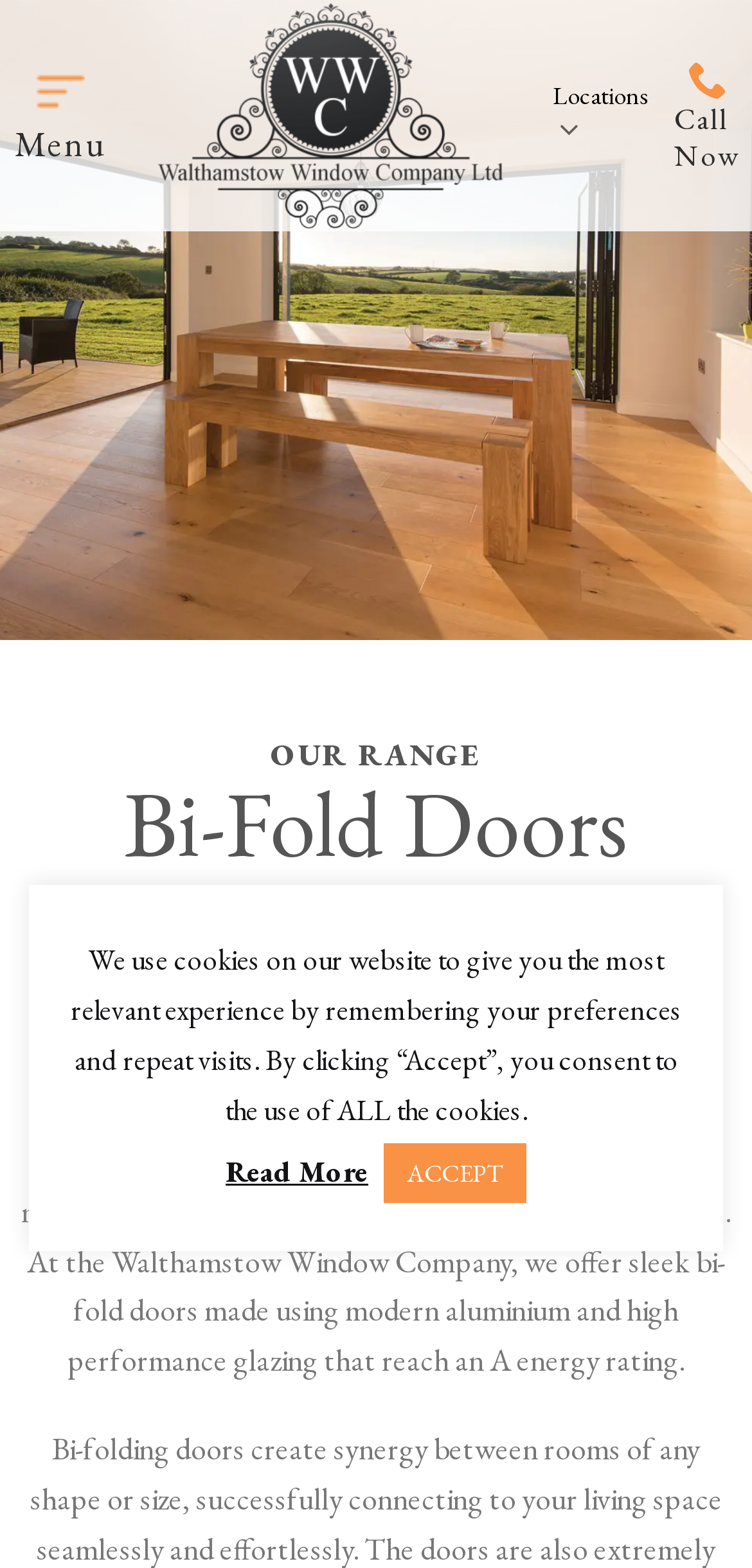What is the energy rating of the bi-fold doors?
Look at the screenshot and give a one-word or phrase answer.

A energy rating